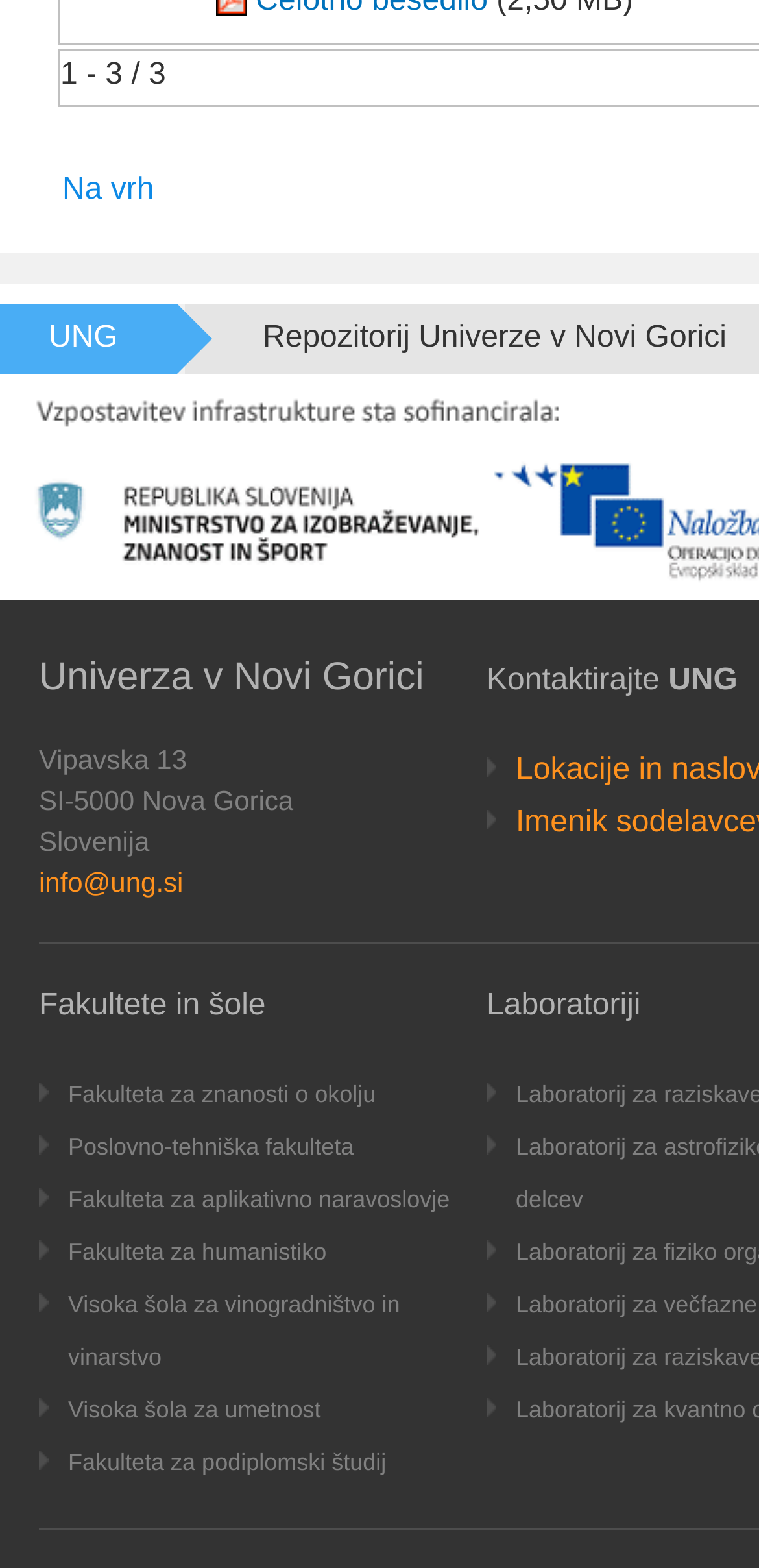Locate the bounding box coordinates of the clickable element to fulfill the following instruction: "Click on the link to Univerza v Novi Gorici". Provide the coordinates as four float numbers between 0 and 1 in the format [left, top, right, bottom].

[0.051, 0.419, 0.559, 0.446]